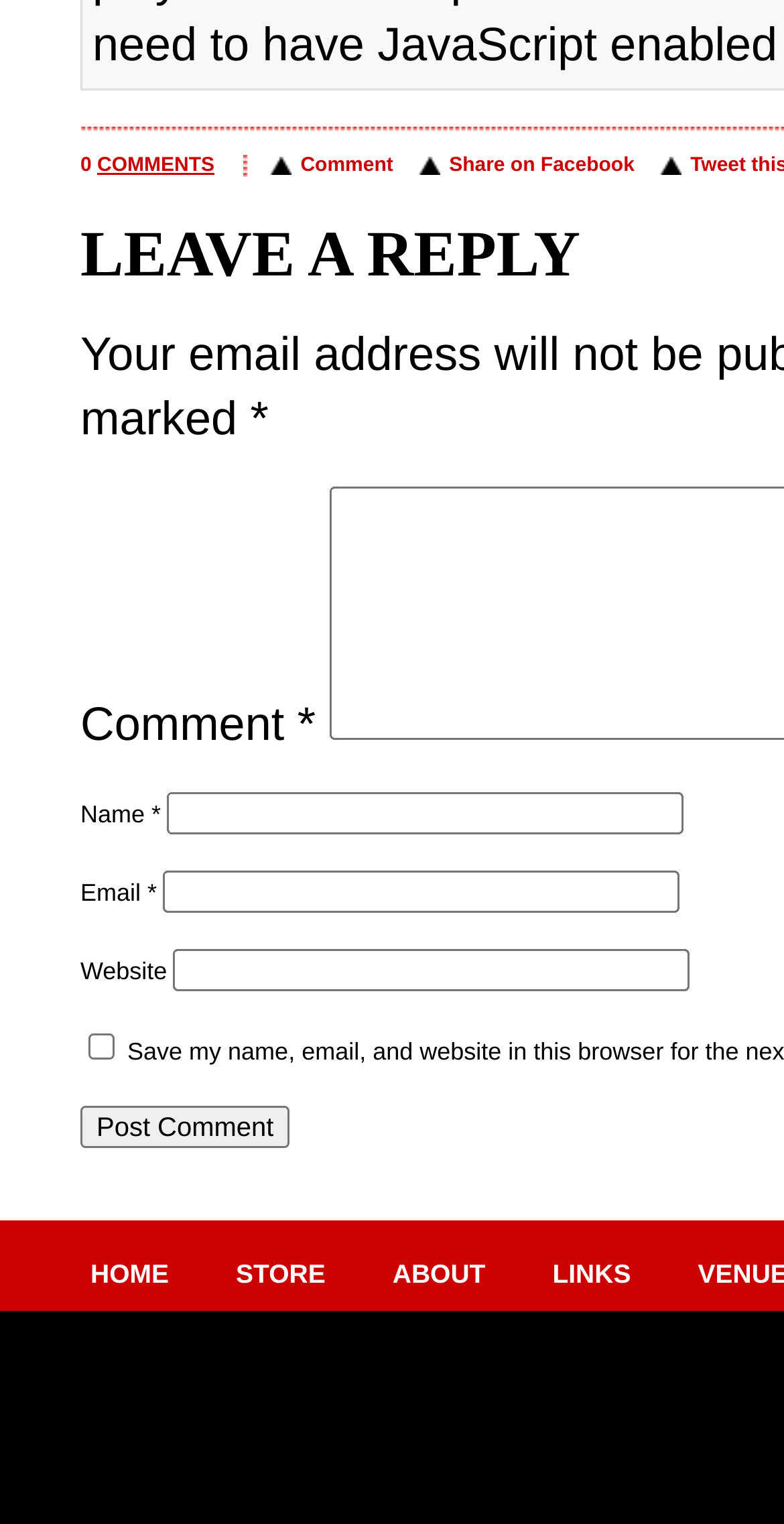Determine the bounding box coordinates for the area that needs to be clicked to fulfill this task: "View comments". The coordinates must be given as four float numbers between 0 and 1, i.e., [left, top, right, bottom].

[0.124, 0.101, 0.274, 0.116]